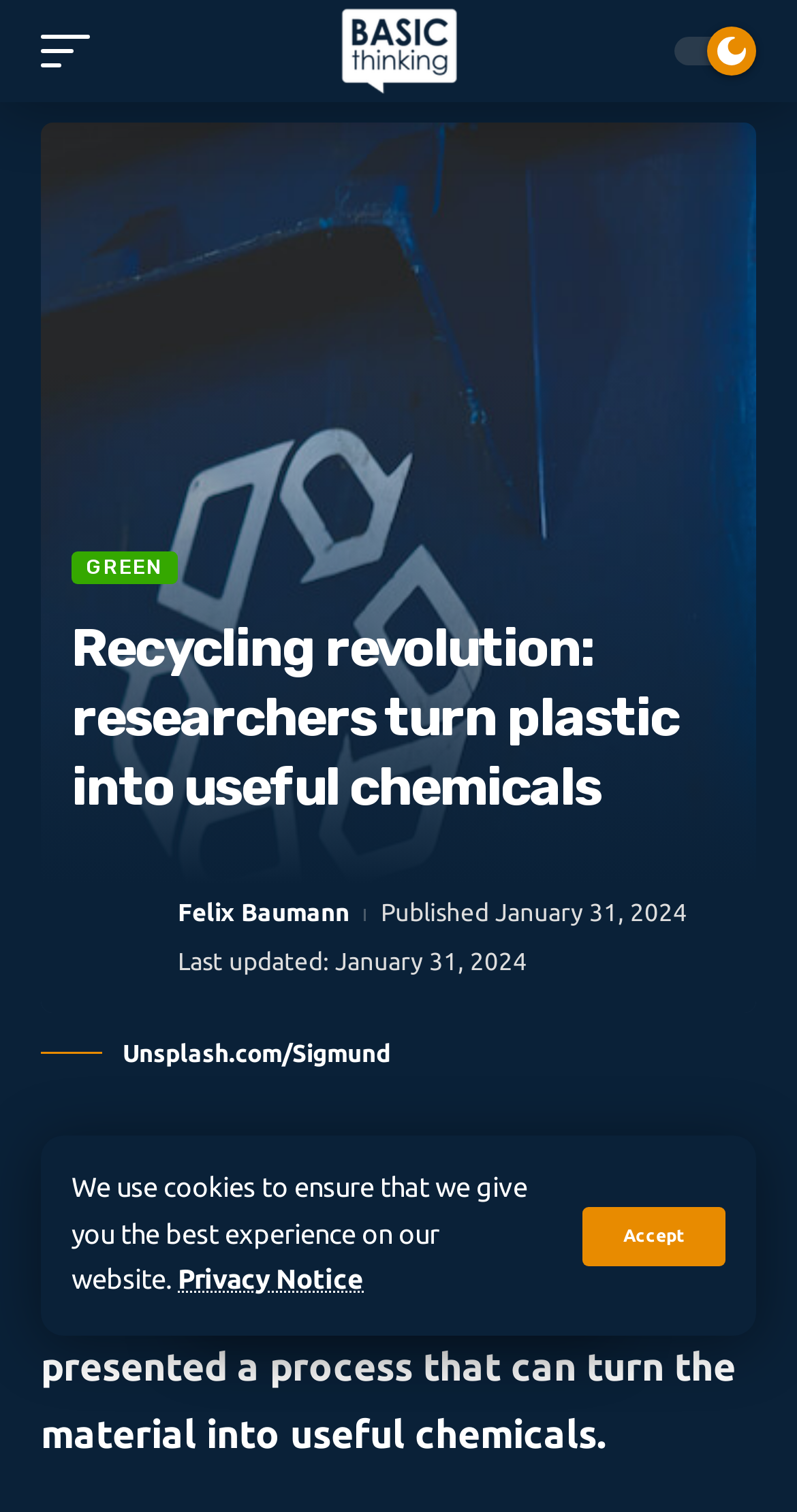Show me the bounding box coordinates of the clickable region to achieve the task as per the instruction: "Read the article about recycling revolution".

[0.09, 0.407, 0.91, 0.544]